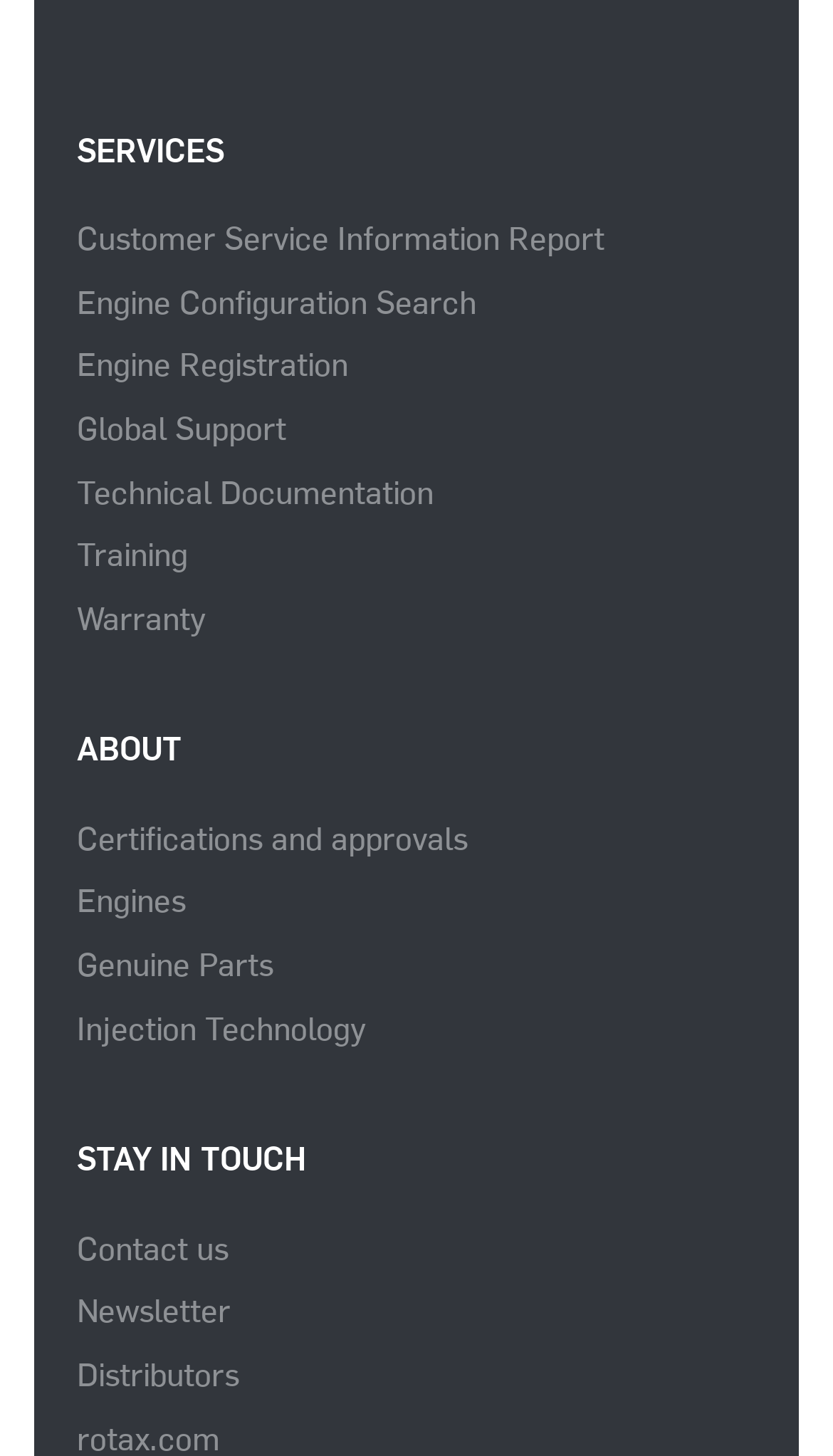Can you find the bounding box coordinates of the area I should click to execute the following instruction: "Access technical documentation"?

[0.092, 0.321, 0.521, 0.352]